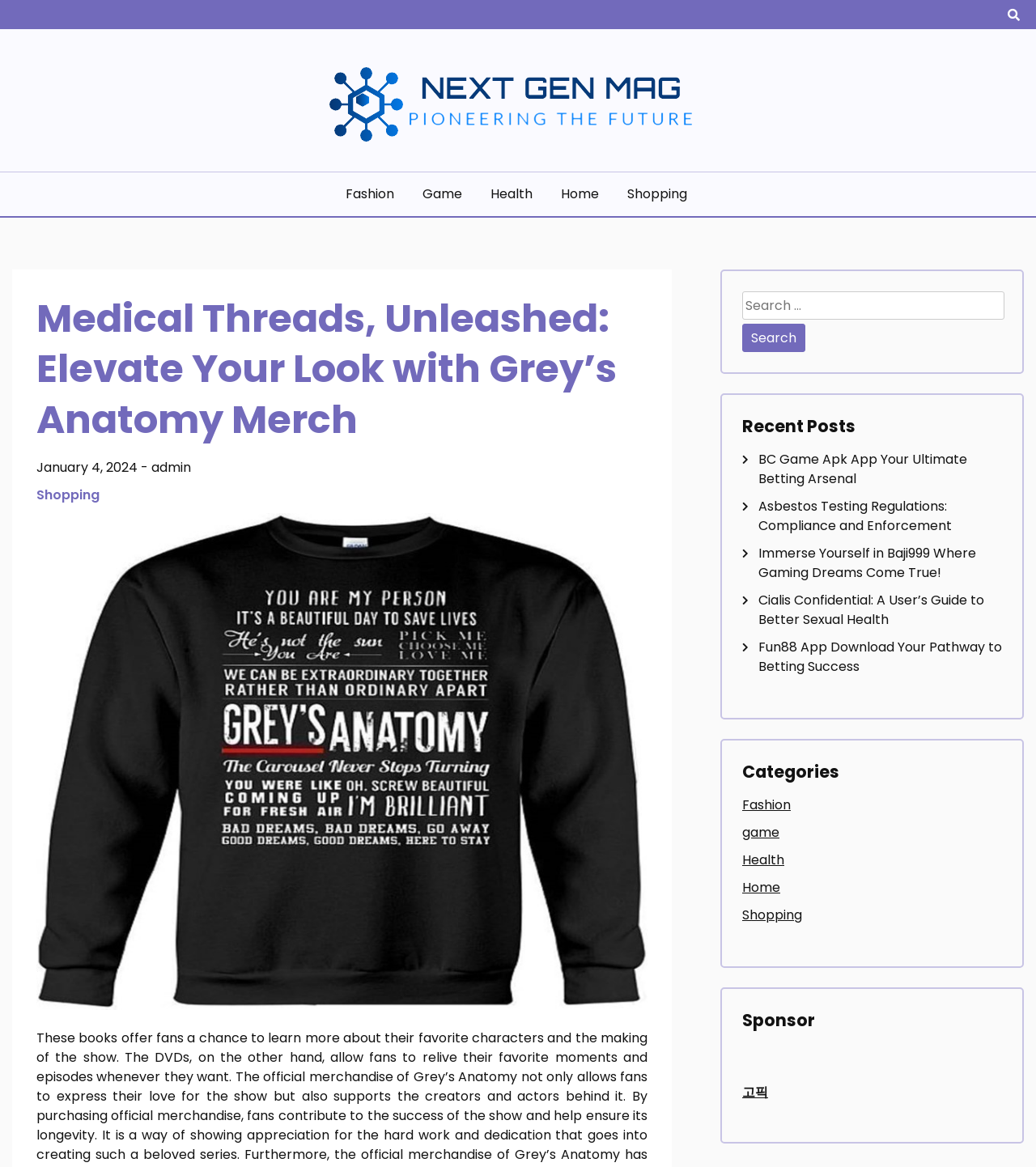Determine the bounding box coordinates in the format (top-left x, top-left y, bottom-right x, bottom-right y). Ensure all values are floating point numbers between 0 and 1. Identify the bounding box of the UI element described by: parent_node: Search for: value="Search"

[0.716, 0.277, 0.777, 0.302]